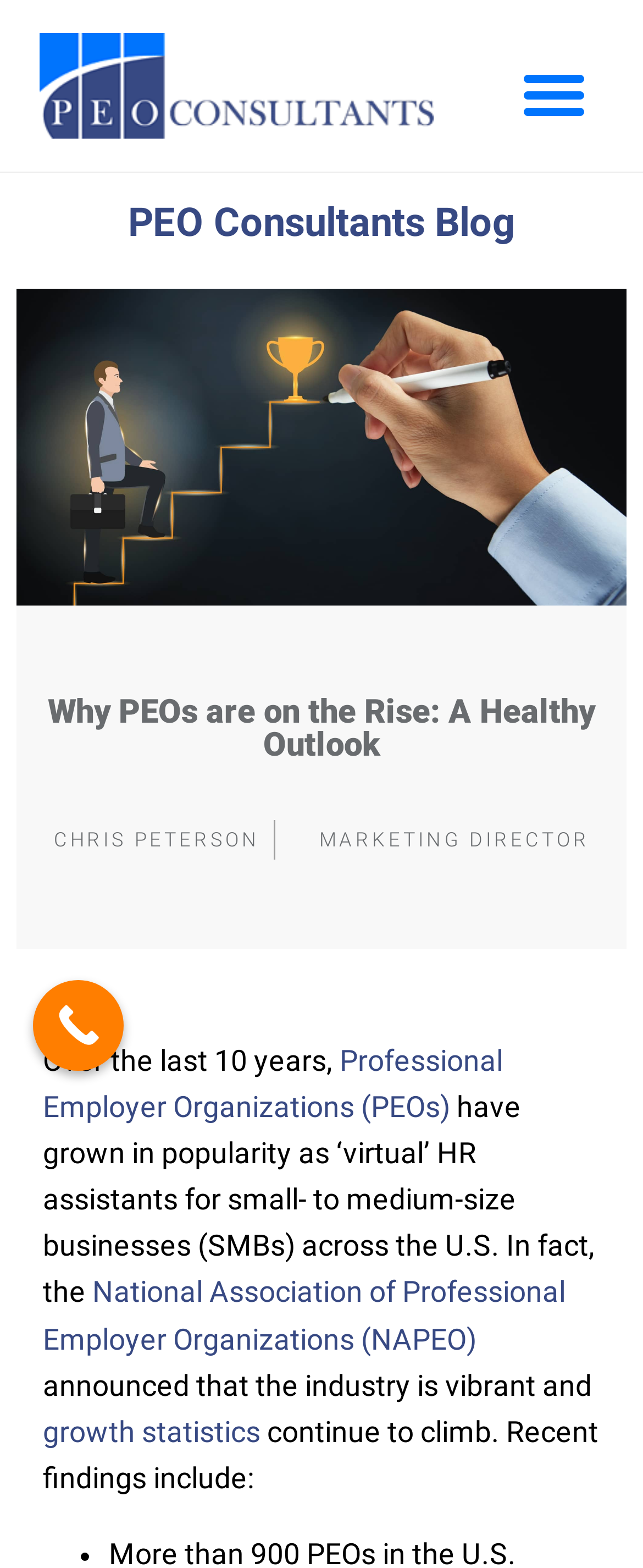Please respond in a single word or phrase: 
Who is the author of the article?

CHRIS PETERSON